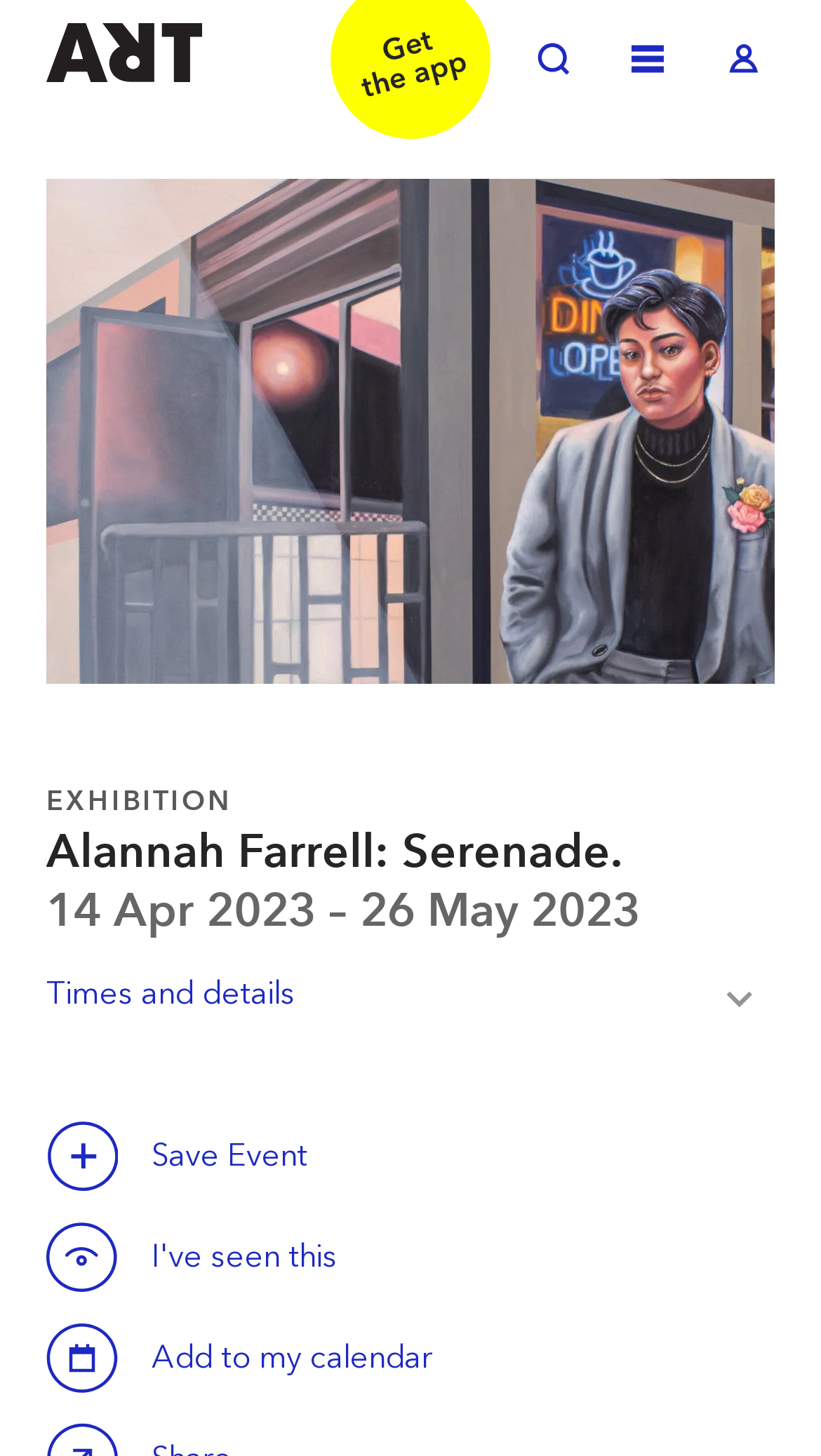Look at the image and write a detailed answer to the question: 
What is the function of the 'Calendar' button?

The 'Calendar' button is located below the 'Save this event' button, and its function can be inferred from the static text 'Add to my calendar' located nearby, which suggests that clicking the button will add the event to the user's calendar.